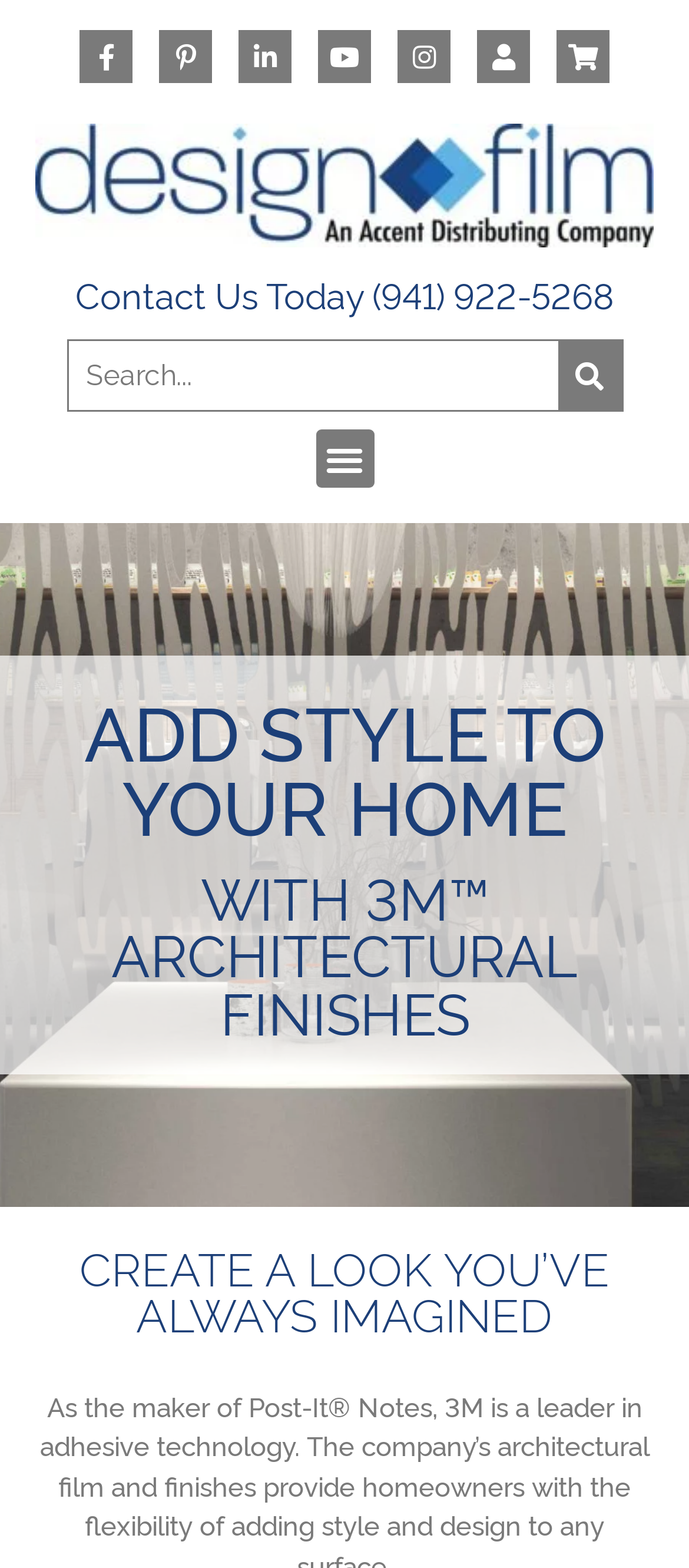Produce an extensive caption that describes everything on the webpage.

This webpage is about 3M's decorative privacy window films and wallcoverings for home interior design. At the top left, there is a logo of Design Film - An Accent Distributing Company, accompanied by a series of seven links aligned horizontally. Below the logo, there is a contact information section with a "Contact Us Today" label and a phone number "(941) 922-5268". 

On the top right, there is a search bar with a search icon and a placeholder text "Search...". Next to the search bar, there is a "Menu Toggle" button. 

The main content of the webpage is a slider section that occupies most of the page. The slider has a heading "ADD STYLE TO YOUR HOME" followed by a subheading "WITH 3M™ ARCHITECTURAL FINISHES". Below the headings, there is a call-to-action heading "CREATE A LOOK YOU’VE ALWAYS IMAGINED".